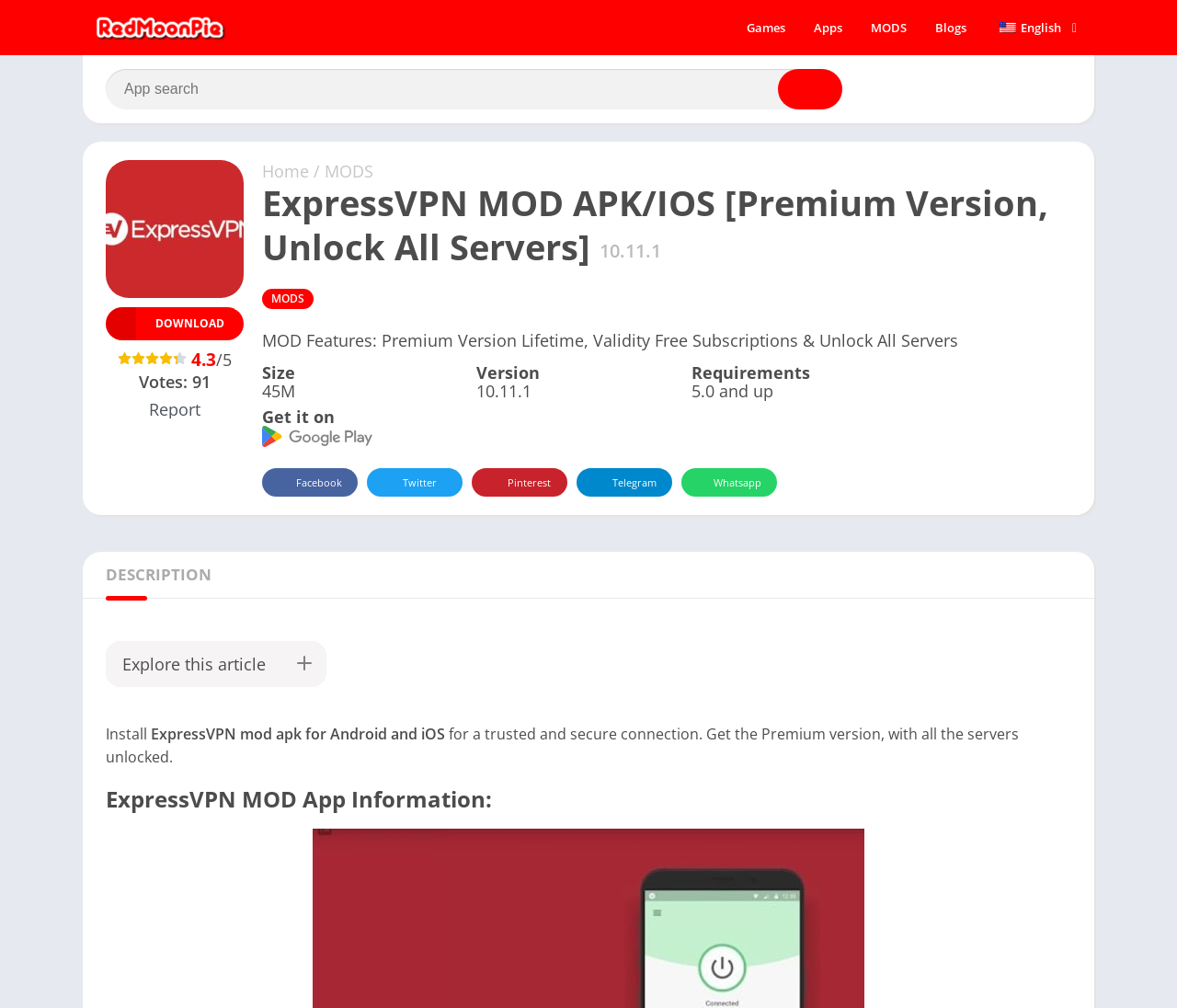Describe all visible elements and their arrangement on the webpage.

This webpage is about ExpressVPN MOD APK/IOS, specifically the premium version that unlocks all servers. At the top, there is a navigation menu with links to "Games", "Apps", "MODS", "Blogs", and language options. Below the navigation menu, there is a search bar with a "Search" button.

The main content of the page is divided into sections. The first section has a heading that displays the app's name and version number. Below the heading, there is a brief description of the MOD features, including premium version lifetime, validity, free subscriptions, and unlocking all servers. There is also a "DOWNLOAD" link and a rating system with 4.3 out of 5 stars and 91 votes.

The next section displays information about the app, including its size, version, requirements, and a "Get it on" link to Google Play. There are also links to social media platforms like Facebook, Twitter, Pinterest, Telegram, and Whatsapp.

Further down the page, there is a section with a "DESCRIPTION" heading, followed by a brief article about installing ExpressVPN mod apk for Android and iOS for a trusted and secure connection. The article mentions the premium version with all servers unlocked.

Finally, there is a section with a heading "ExpressVPN MOD App Information" that likely provides more details about the app.